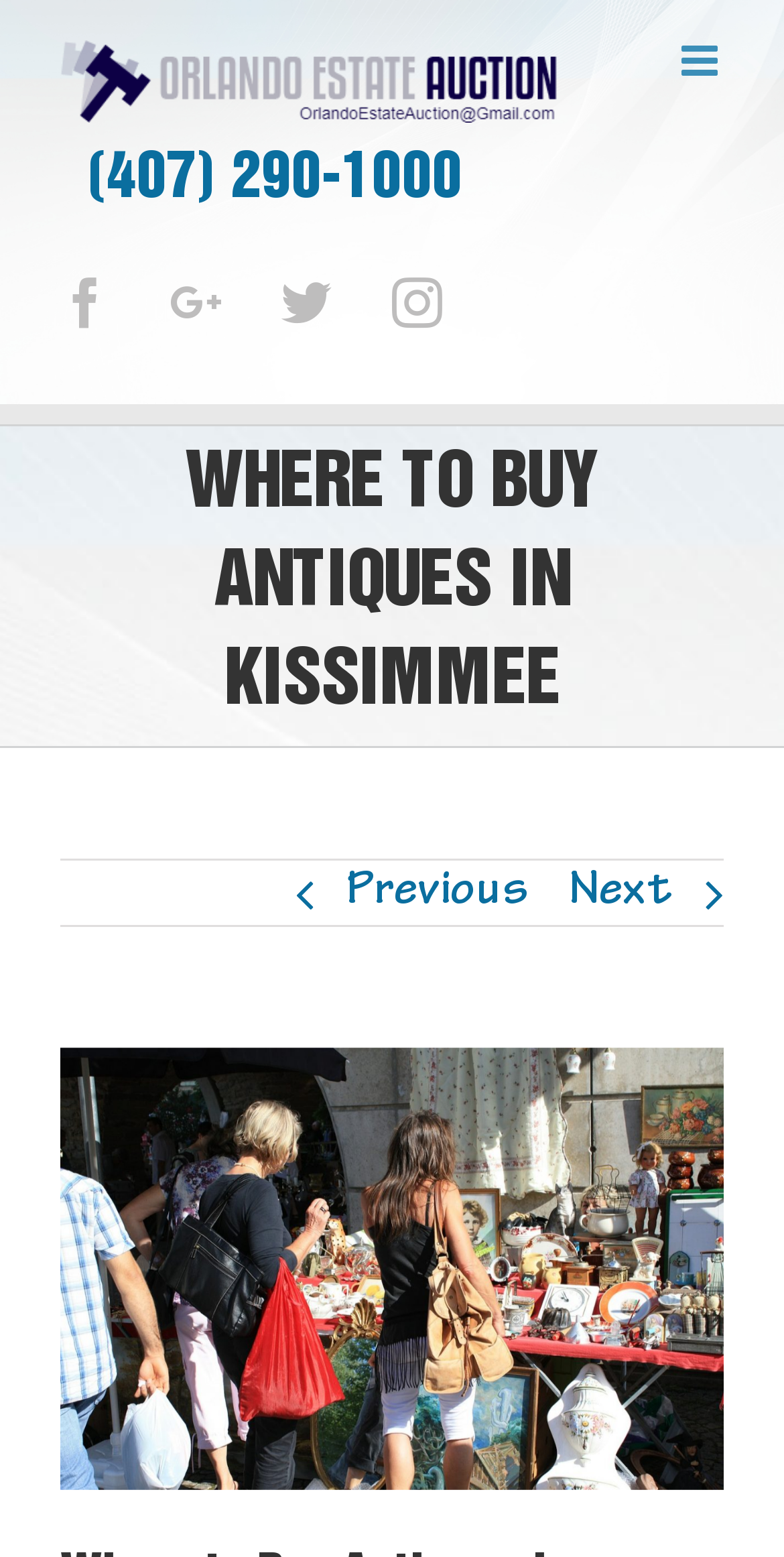Return the bounding box coordinates of the UI element that corresponds to this description: "Instagram". The coordinates must be given as four float numbers in the range of 0 and 1, [left, top, right, bottom].

[0.5, 0.178, 0.564, 0.211]